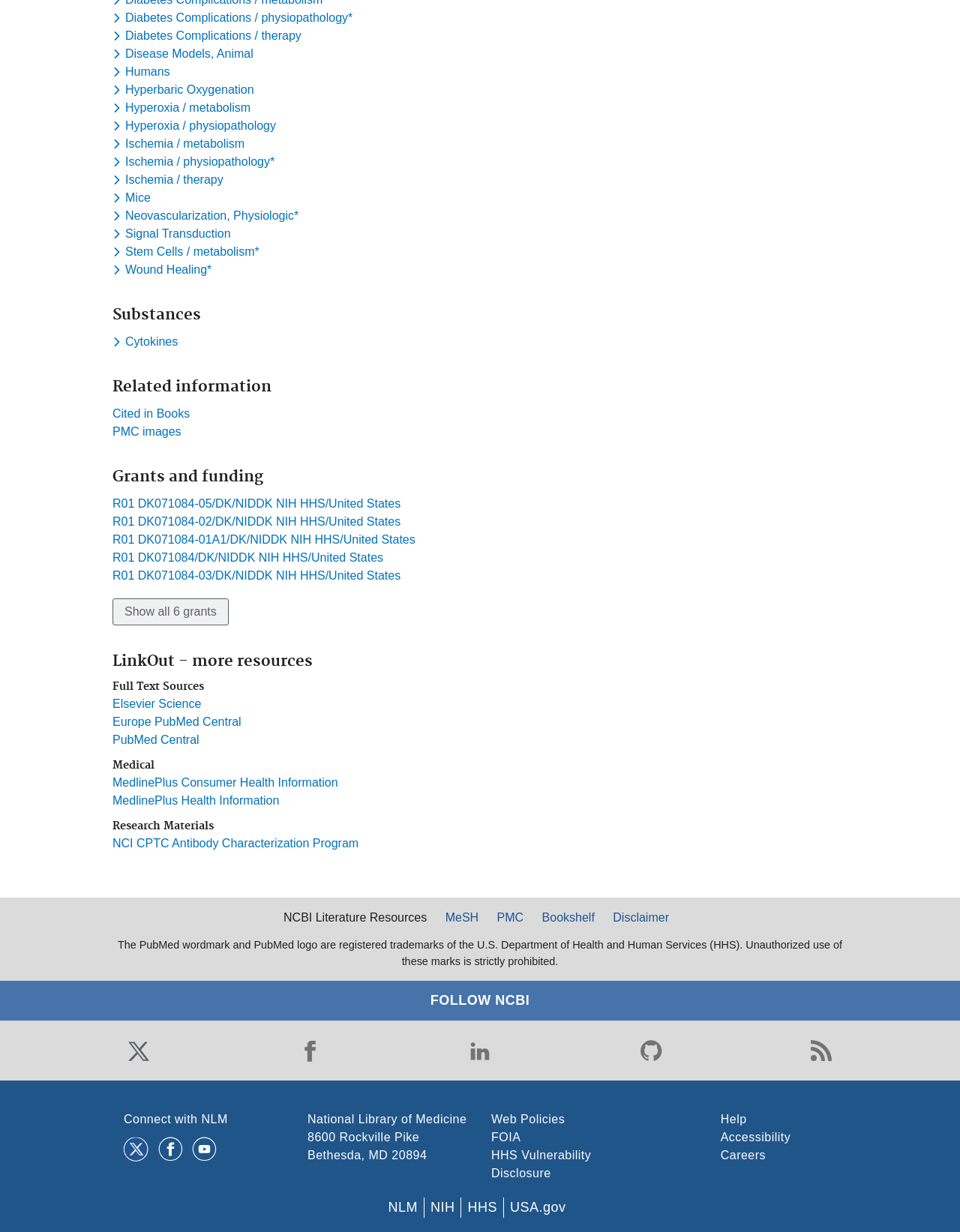Please answer the following question as detailed as possible based on the image: 
How many grant links are there?

I counted the number of links under the 'Grants and funding' heading, and there are 5 links.